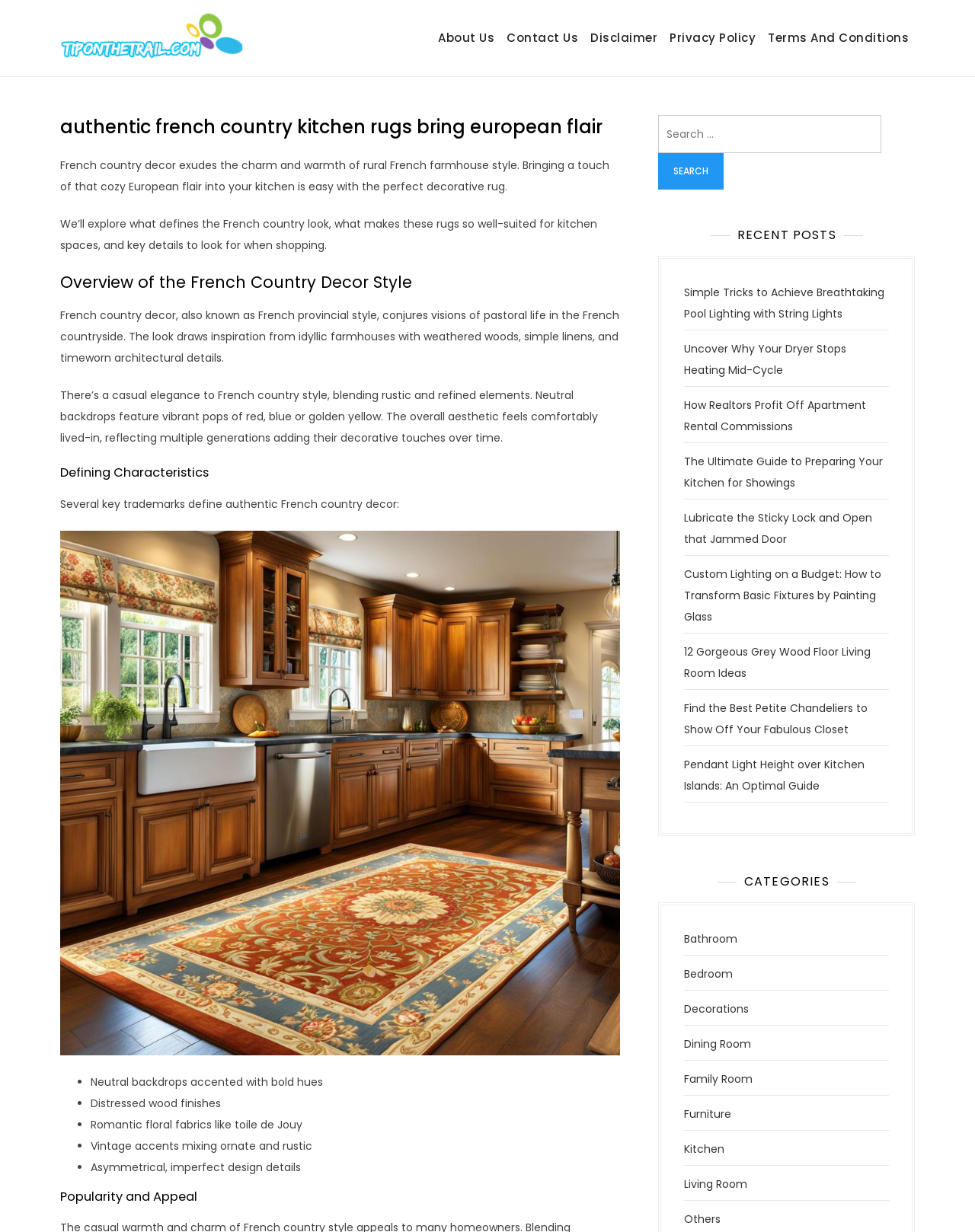Answer the following inquiry with a single word or phrase:
How many categories are listed?

11